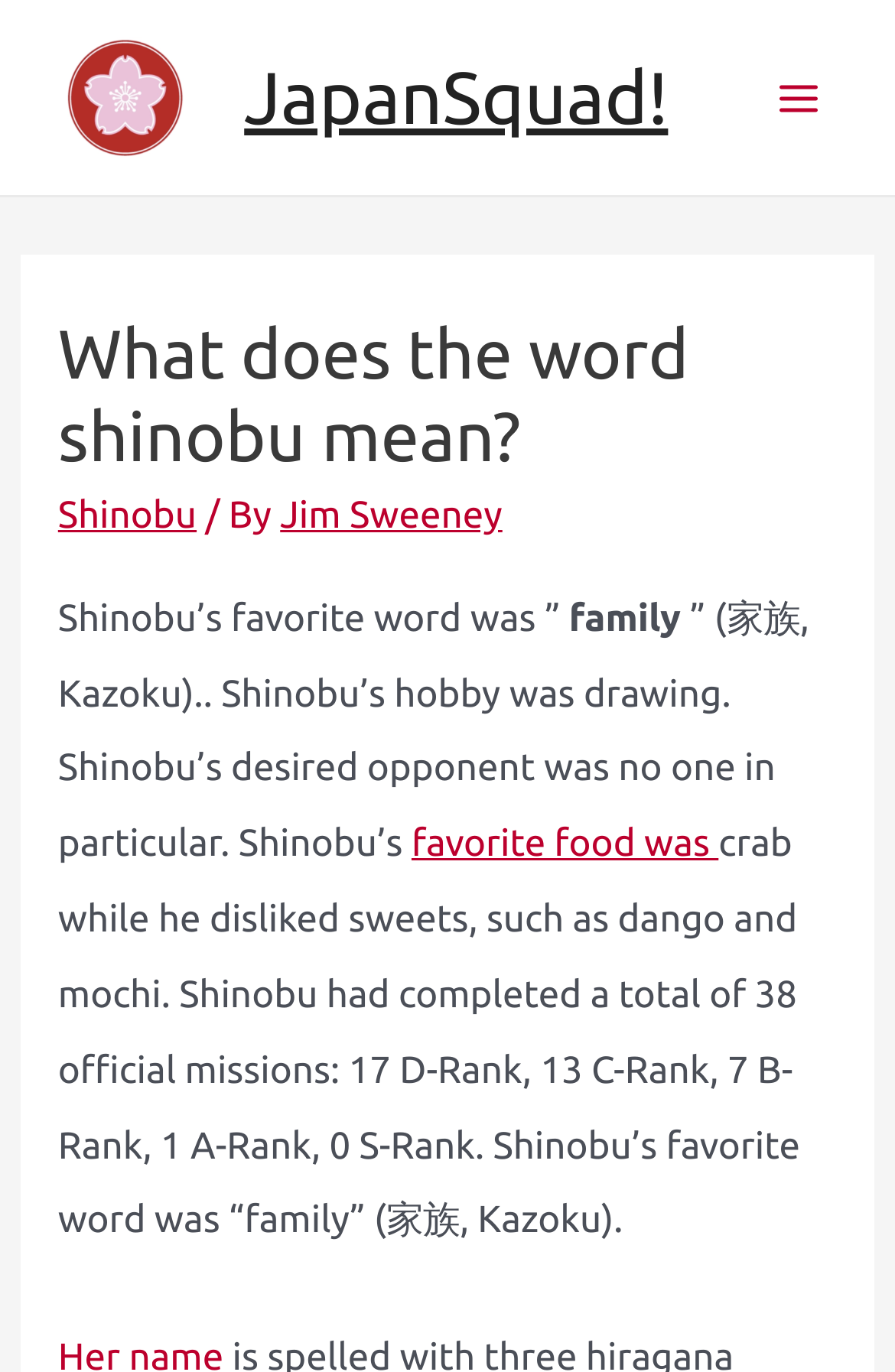Refer to the image and offer a detailed explanation in response to the question: What is the position of the 'Main Menu' button?

I determined the position of the 'Main Menu' button by looking at its bounding box coordinates, which are [0.834, 0.034, 0.949, 0.109]. The x1 and x2 values indicate that it is located on the right side of the screen, and the y1 and y2 values indicate that it is located near the top.